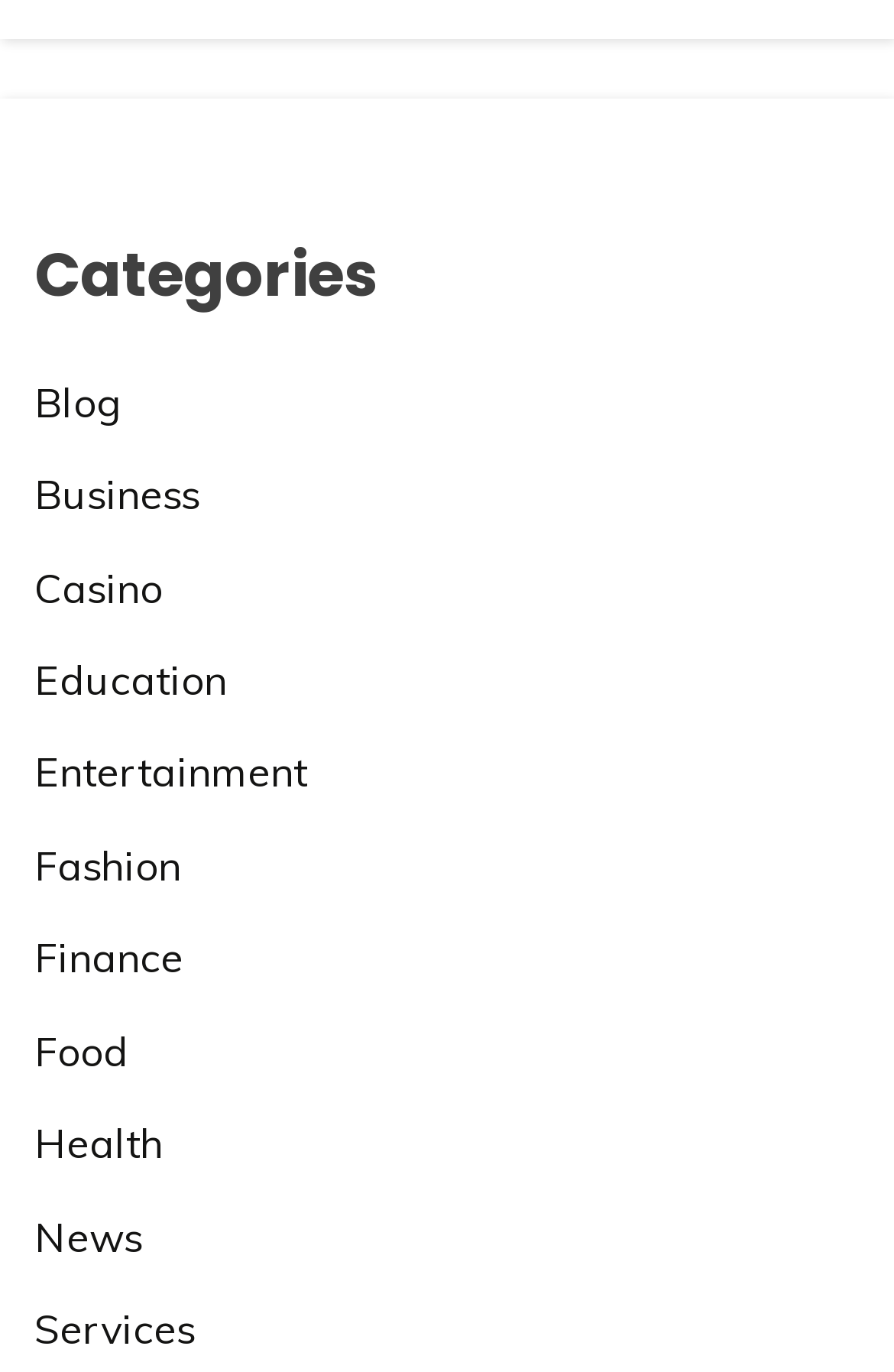Select the bounding box coordinates of the element I need to click to carry out the following instruction: "Go to the 'News' section".

[0.038, 0.882, 0.159, 0.919]